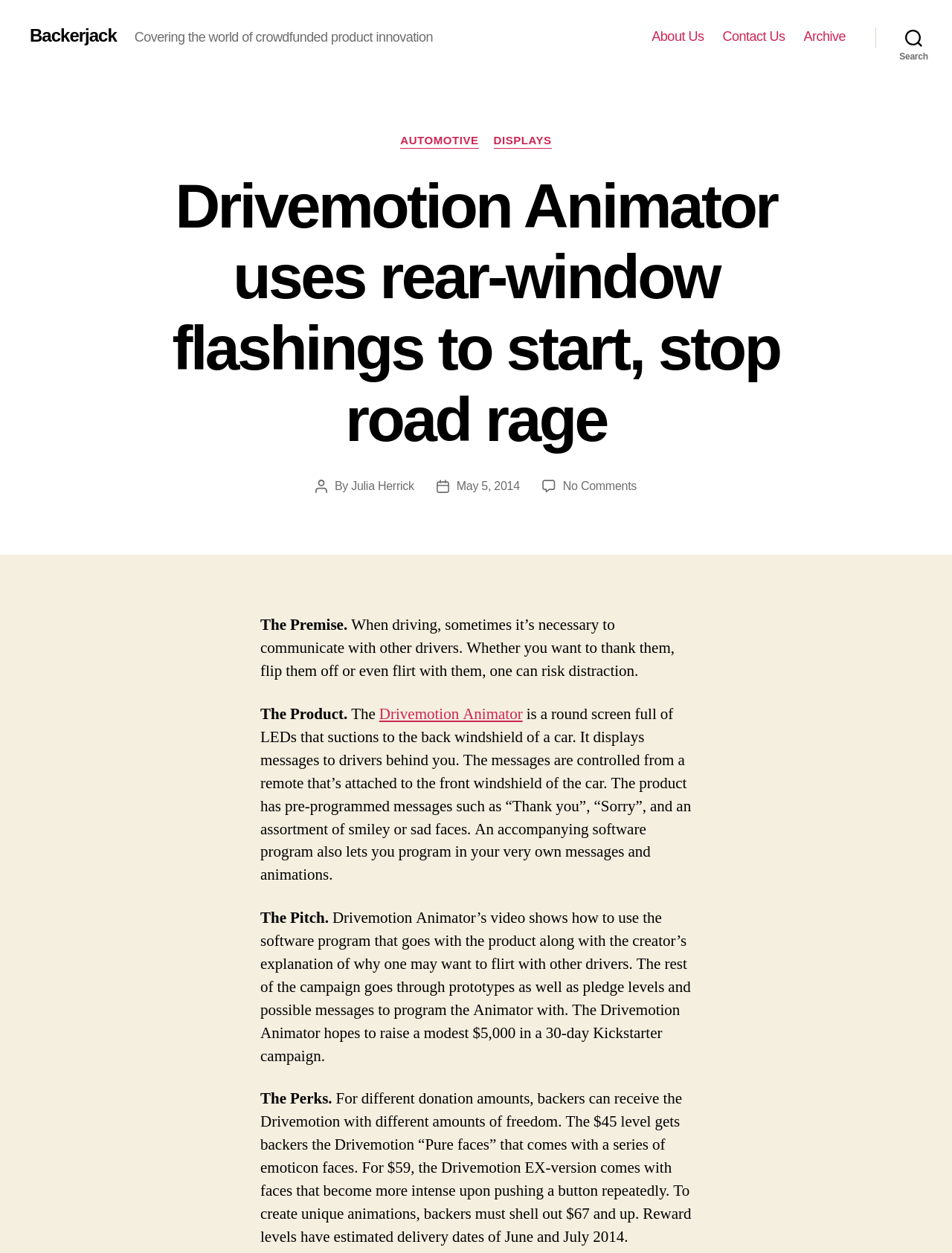Given the webpage screenshot and the description, determine the bounding box coordinates (top-left x, top-left y, bottom-right x, bottom-right y) that define the location of the UI element matching this description: Automotive

[0.421, 0.107, 0.503, 0.119]